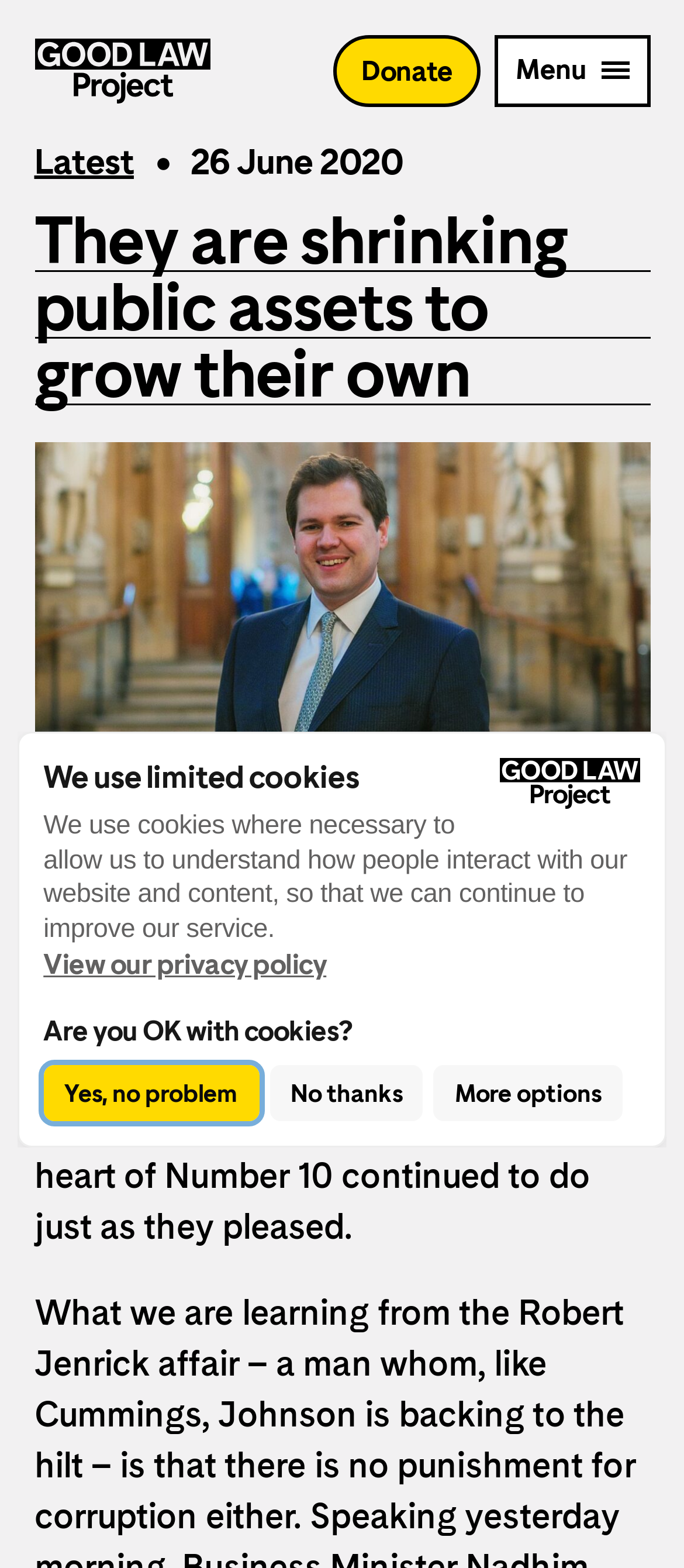Extract the bounding box coordinates of the UI element described: "View our privacy policy". Provide the coordinates in the format [left, top, right, bottom] with values ranging from 0 to 1.

[0.063, 0.604, 0.477, 0.629]